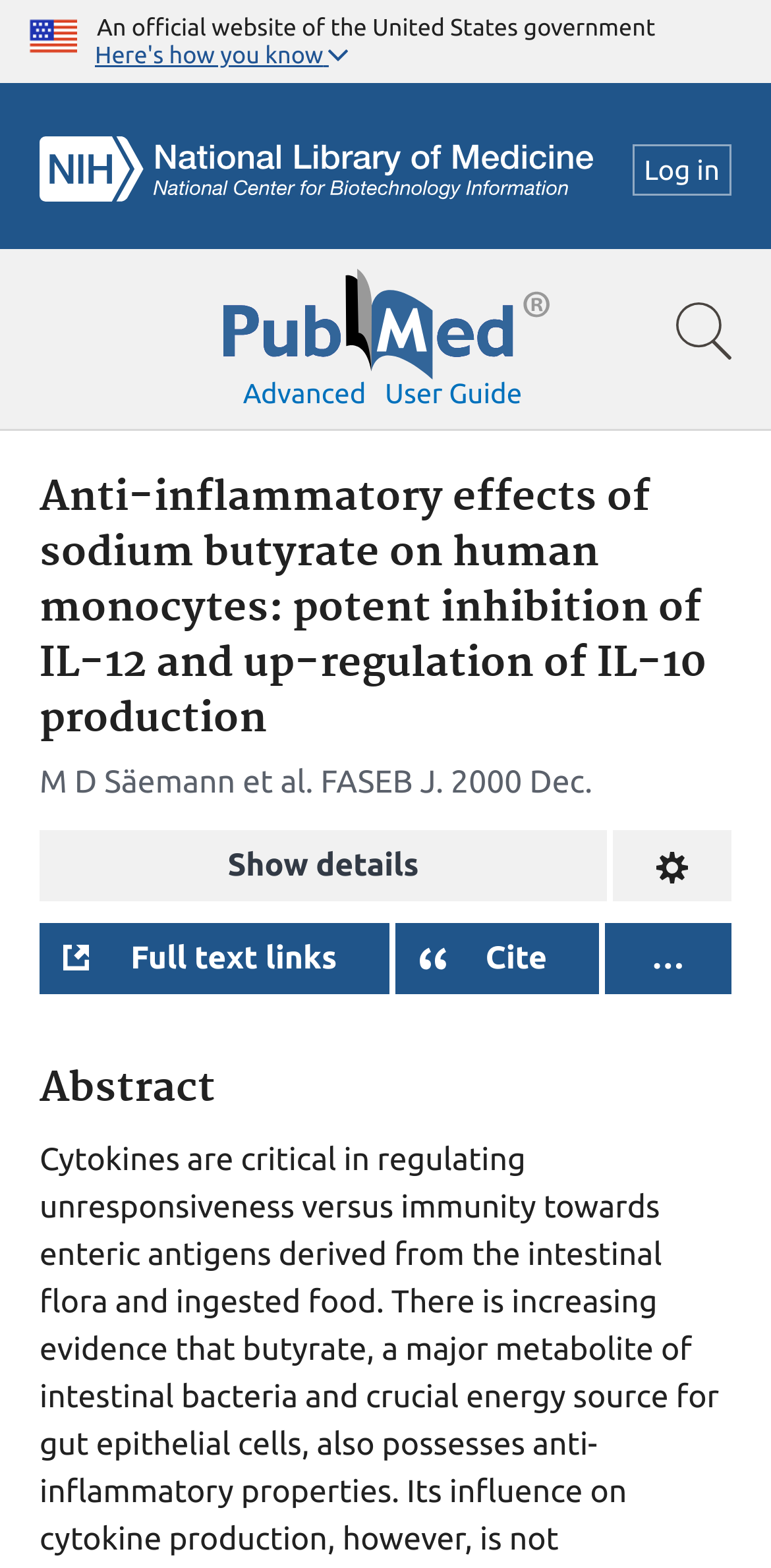What is the purpose of the button 'Show details'?
We need a detailed and meticulous answer to the question.

I found a button element with the description 'Show details' at coordinates [0.051, 0.529, 0.787, 0.575], which is located below the article title. Based on its description, I infer that its purpose is to show full article details.